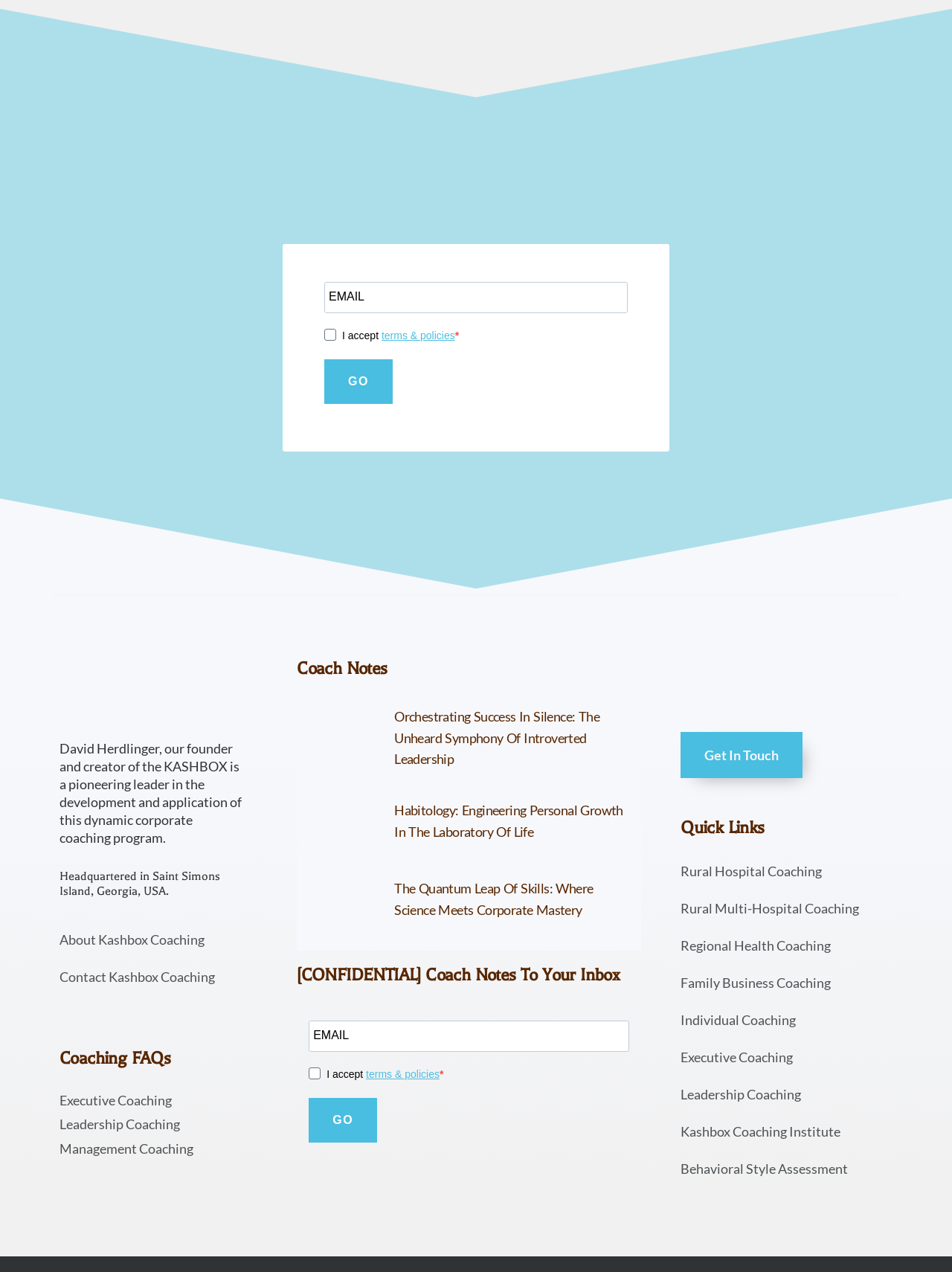What is the required field on the webpage?
Observe the image and answer the question with a one-word or short phrase response.

EMAIL